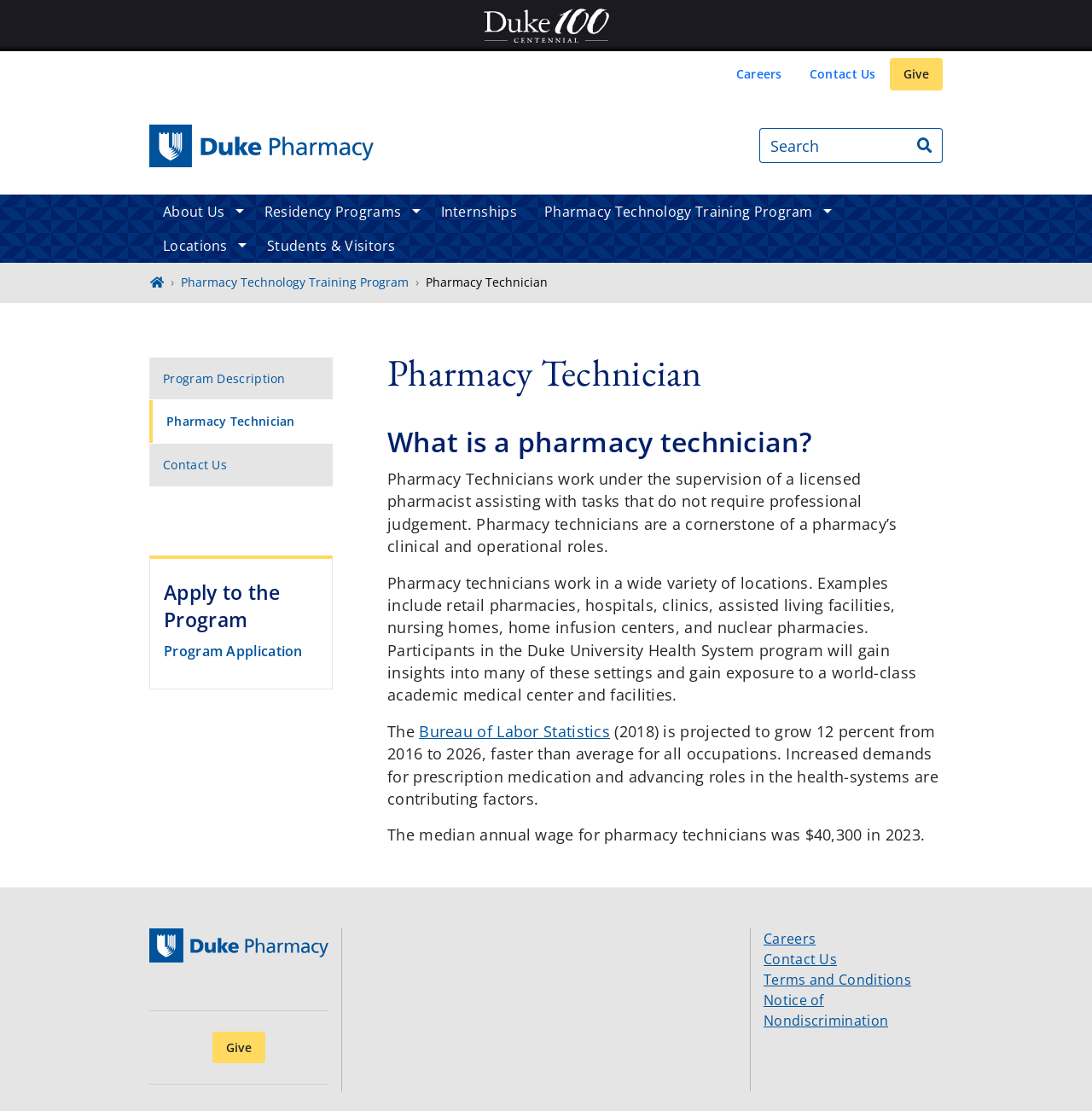Illustrate the webpage thoroughly, mentioning all important details.

The webpage is about pharmacy technicians, specifically the Duke Department of Pharmacy's program. At the top, there is a Duke 100 Centennial logo and a site header with a utility navigation section that includes links to "Careers", "Contact Us", and "Give". Below this, there is a main navigation section with links to "About Us", "Residency Programs", "Internships", "Pharmacy Technology Training Program", and "Locations".

The main content of the page is divided into two sections: a breadcrumb navigation section and a main section. The breadcrumb navigation section shows the path "Home > Pharmacy Technology Training Program > Pharmacy Technician". The main section has a heading "Pharmacy Technician" and an article that describes what a pharmacy technician is, their roles, and the job outlook.

The article explains that pharmacy technicians work under the supervision of a licensed pharmacist, assisting with tasks that do not require professional judgment. They work in various locations, including retail pharmacies, hospitals, and clinics. The job outlook is projected to grow 12% from 2016 to 2026, faster than average for all occupations. The median annual wage for pharmacy technicians was $40,300 in 2023.

On the left side of the page, there is a sidebar navigation section with links to "Program Description", "Pharmacy Technician", and "Contact Us". Below this, there is a sidebar additional content section with an article about applying to the program and a link to the program application. There is also a Duke Department of Pharmacy logo and a separator line.

At the bottom of the page, there is a footer section with links to "Careers", "Contact Us", "Terms and Conditions", and "Notice of Nondiscrimination".